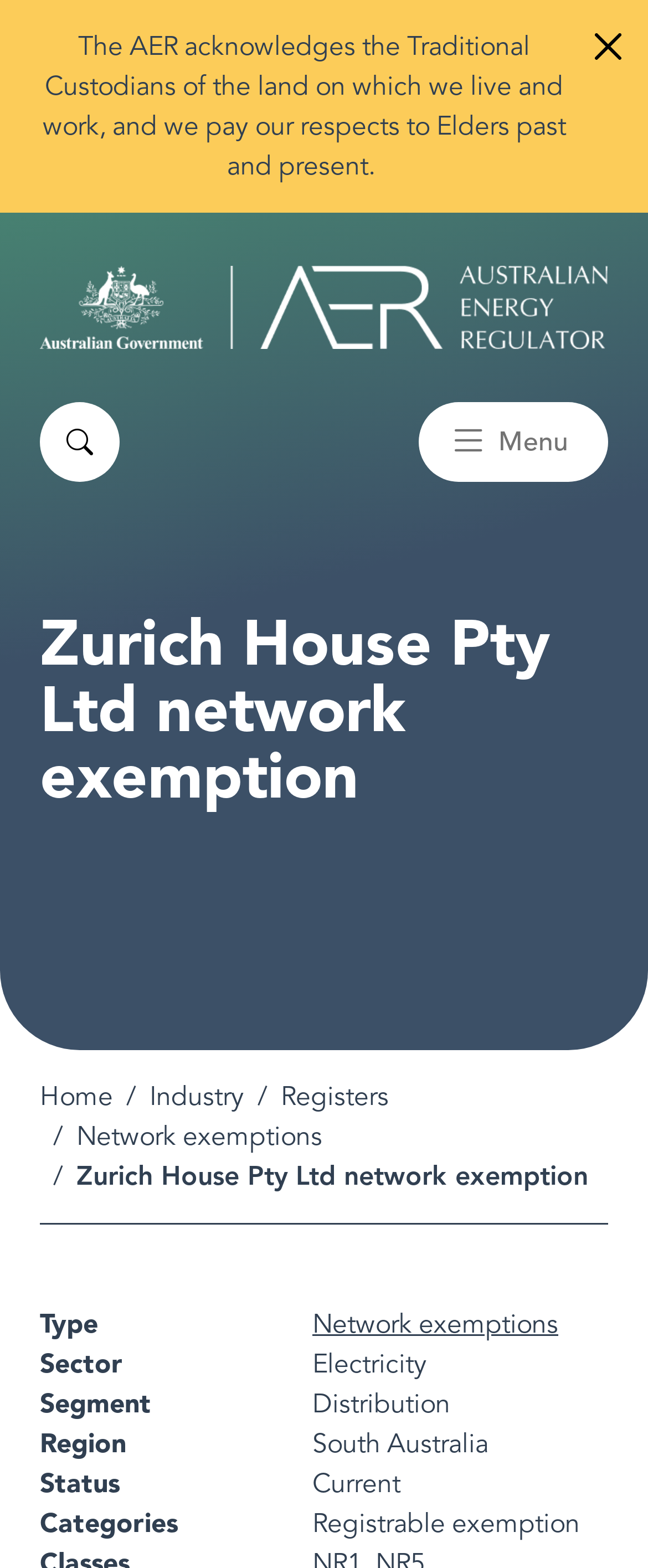What is the sector of Zurich House Pty Ltd network exemption?
Based on the visual, give a brief answer using one word or a short phrase.

Electricity